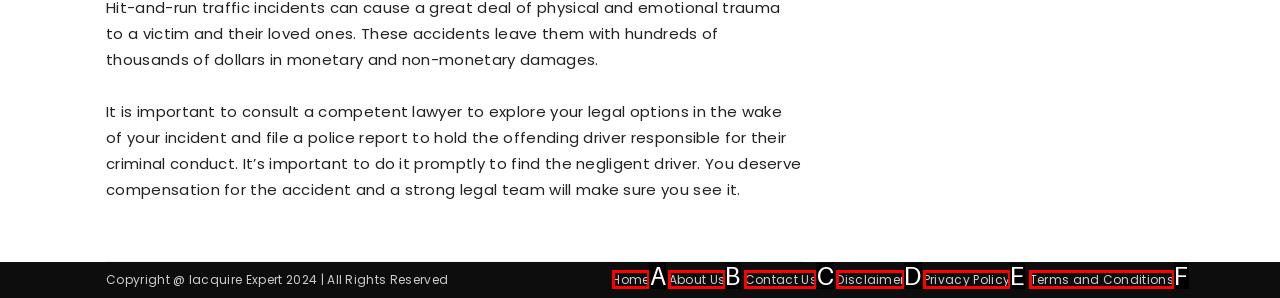From the options shown, which one fits the description: Privacy Policy? Respond with the appropriate letter.

E